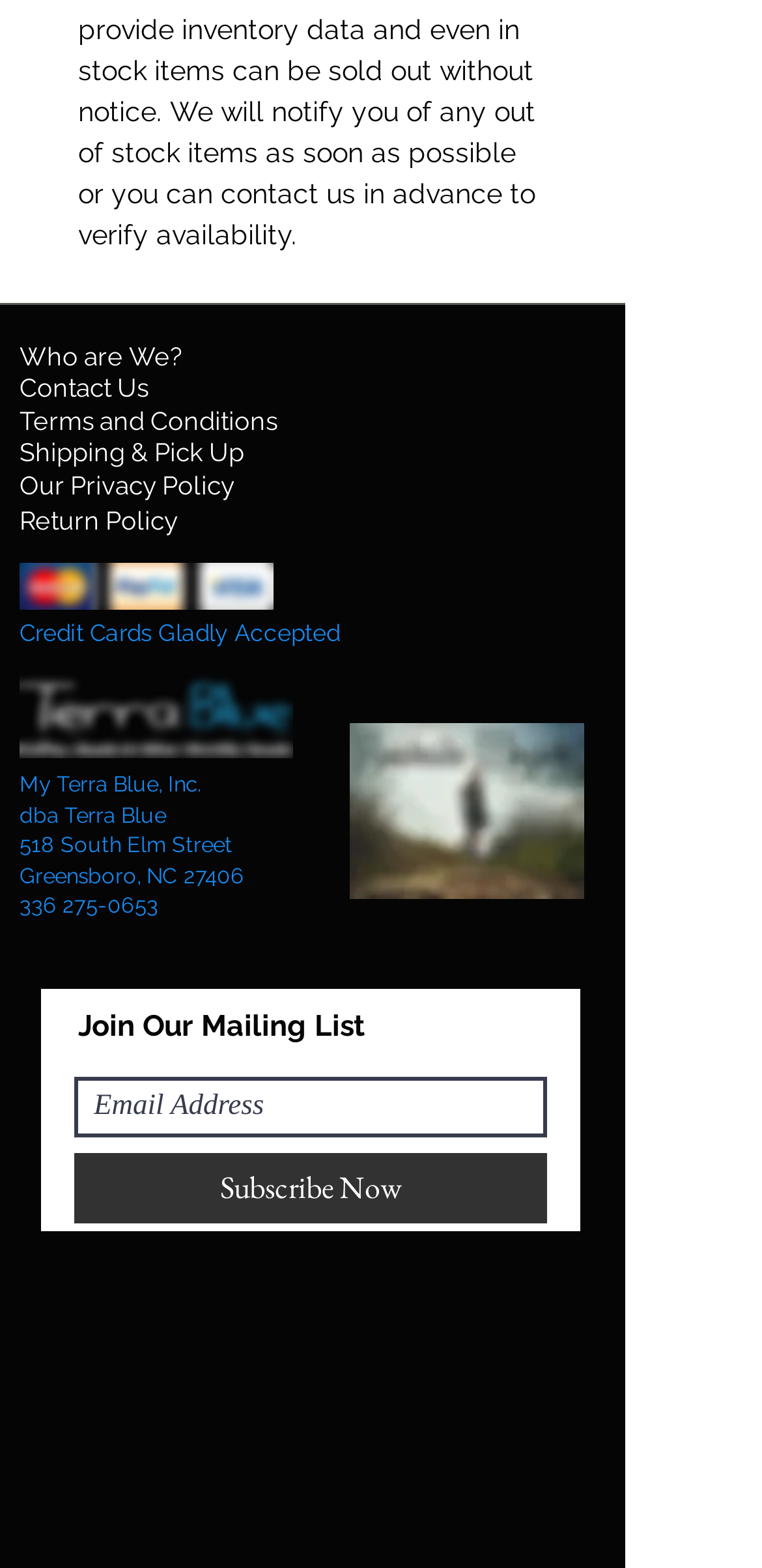What is the address of the company?
Deliver a detailed and extensive answer to the question.

The address can be found in the static texts '518 South Elm Street' and 'Greensboro, NC 27406' at the bottom of the webpage.